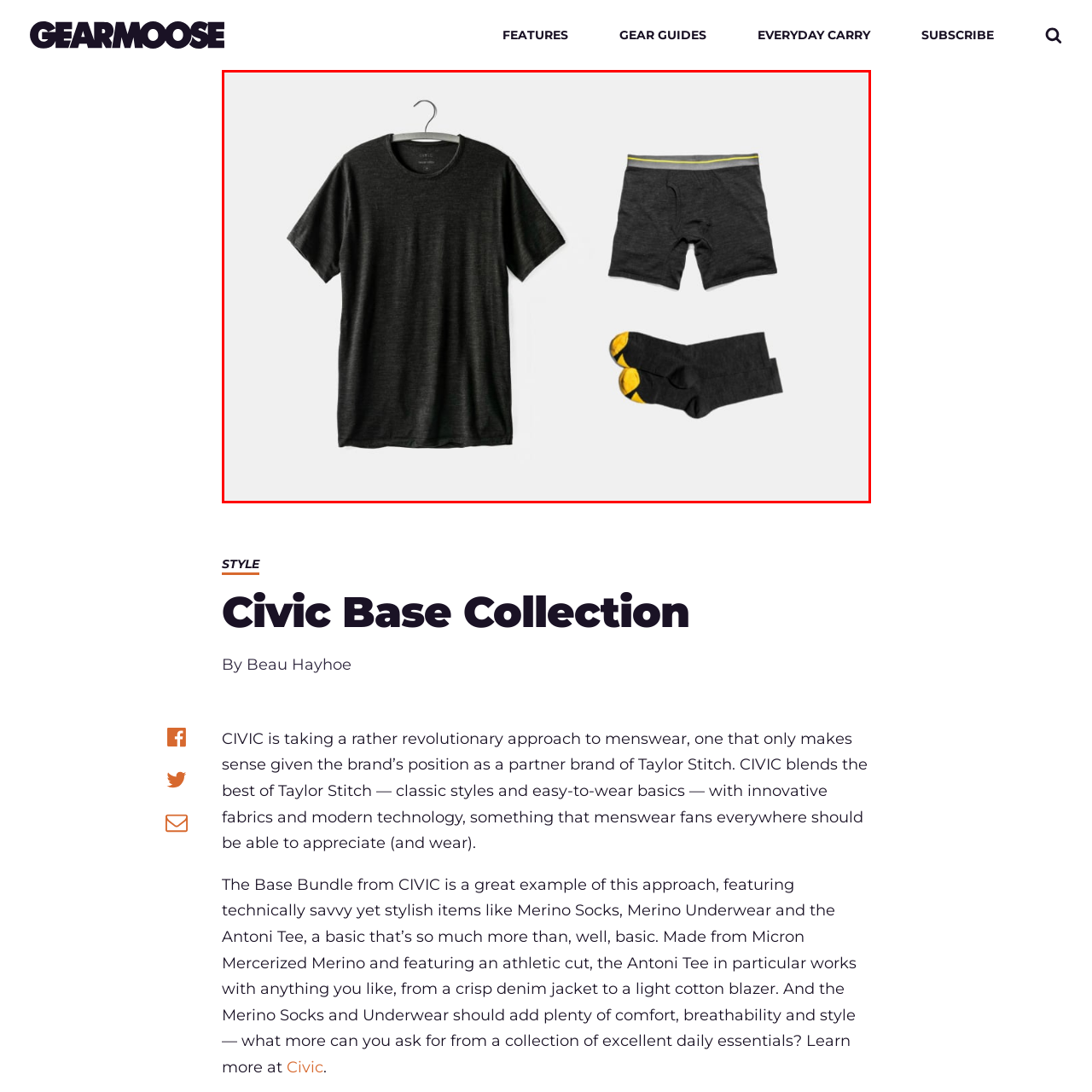Narrate the specific details and elements found within the red-bordered image.

The image showcases a stylish and functional collection of menswear essentials from the CIVIC Base Bundle. Featured prominently is a sleek black Antoni Tee, made from Micron Mercerized Merino fabric, designed for both comfort and breathability, ideal for layering or wearing alone. Alongside the tee are black Merino underwear, which emphasize a seamless blend of comfort and style, and black Merino socks highlighted with yellow accents, adding a subtle pop of color. Together, these items embody the brand's commitment to innovative fabrics and modern design, perfect for the contemporary man seeking both sophistication and practicality in his daily essentials.